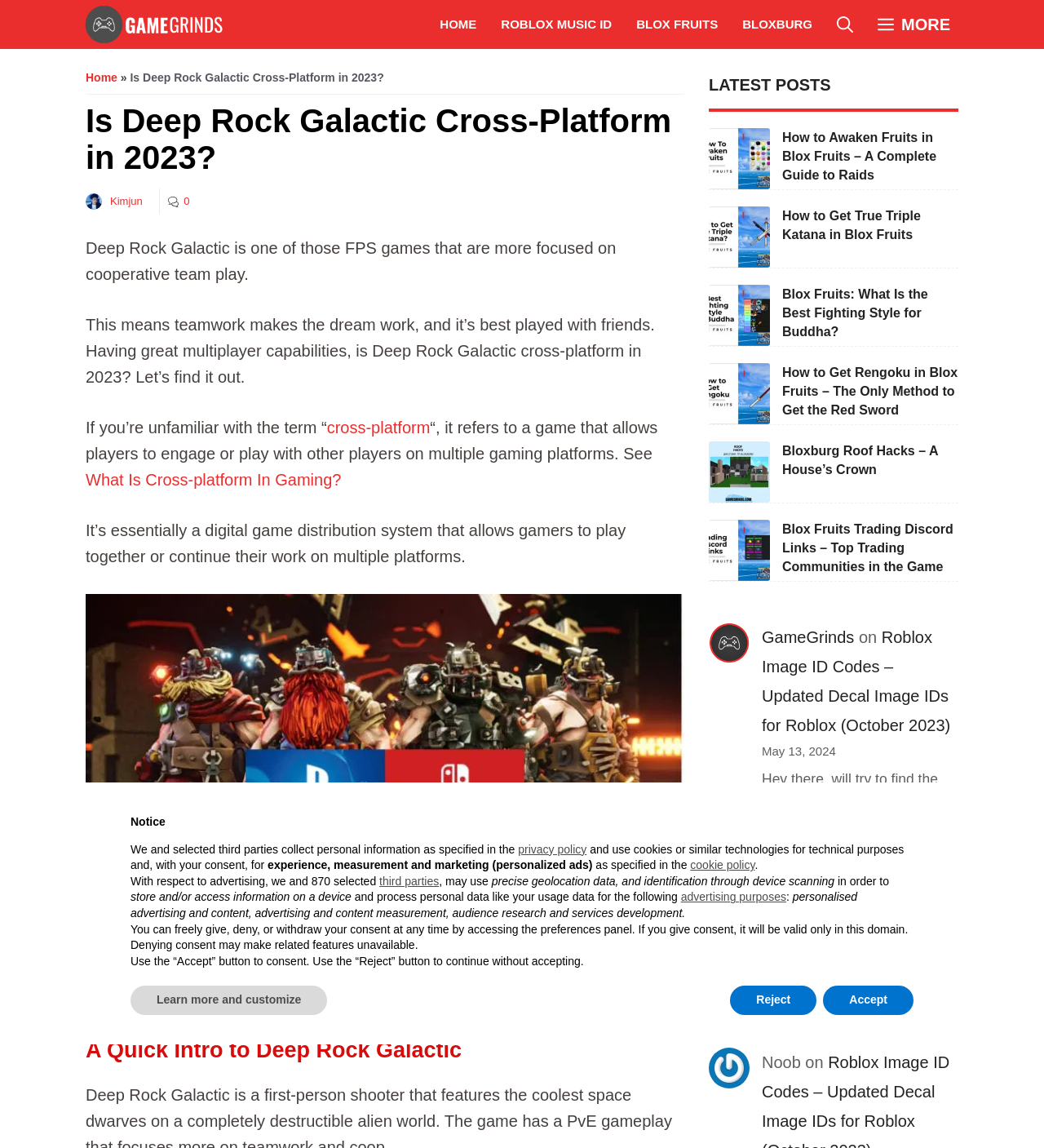Please find the bounding box coordinates of the element that must be clicked to perform the given instruction: "Read the article 'Is Deep Rock Galactic Cross-Platform in 2023?'". The coordinates should be four float numbers from 0 to 1, i.e., [left, top, right, bottom].

[0.082, 0.09, 0.655, 0.154]